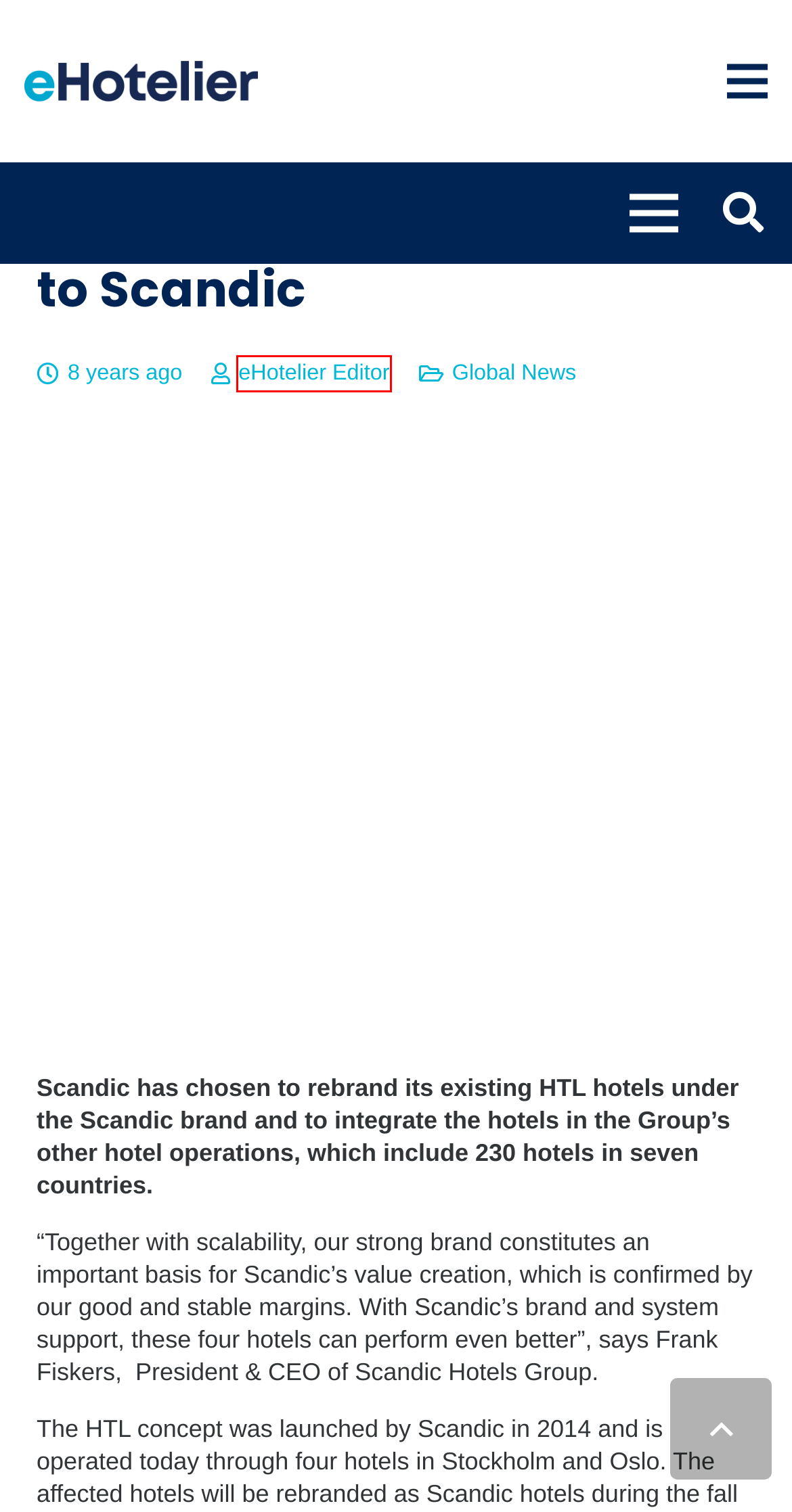You are provided with a screenshot of a webpage that has a red bounding box highlighting a UI element. Choose the most accurate webpage description that matches the new webpage after clicking the highlighted element. Here are your choices:
A. Appointment Archives  - Insights
B. eHotelier Editor, Author at Insights
C. Revenue Management Archives  - Insights
D. Virgin Hotels & Resorts applauds trio of financial management solutions supporting its growth
E. Global News Archives  - Insights
F. United States Archives  - Insights
G. Thailand Archives  - Insights
H. HSMAI Archives  - Insights

B